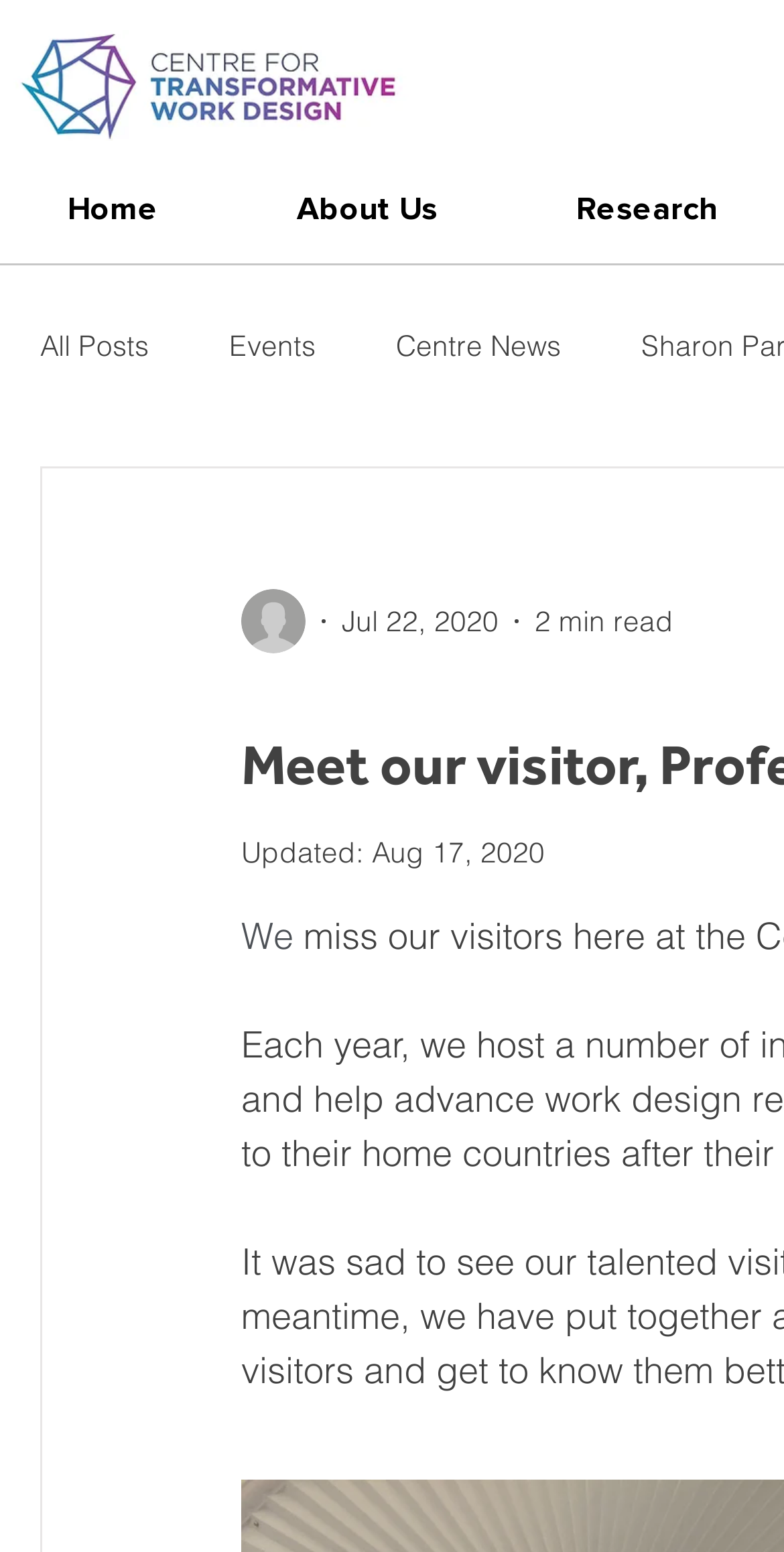Provide the bounding box coordinates of the HTML element this sentence describes: "About Us".

[0.29, 0.1, 0.646, 0.171]